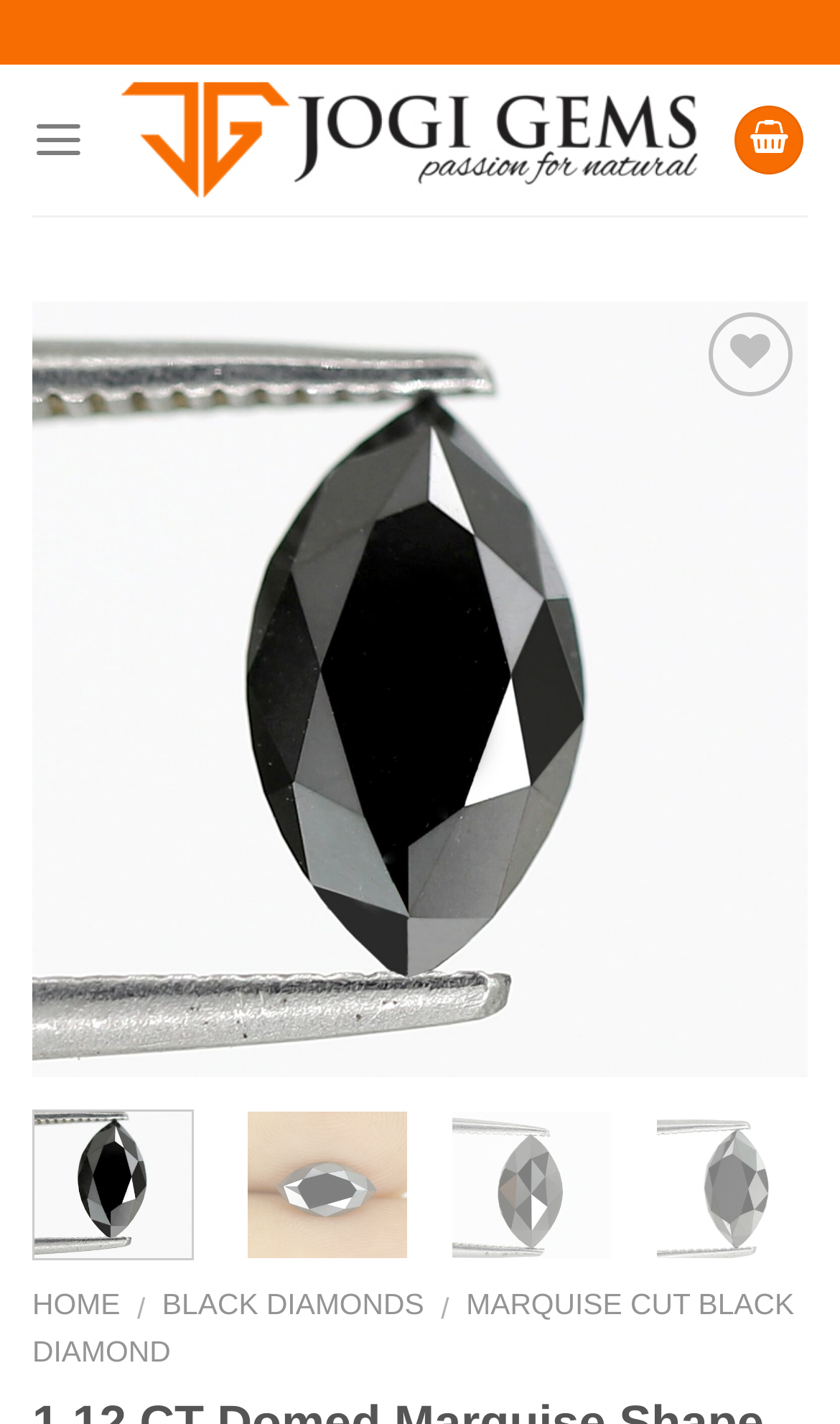What is the quality of the diamond?
Refer to the image and respond with a one-word or short-phrase answer.

AAA